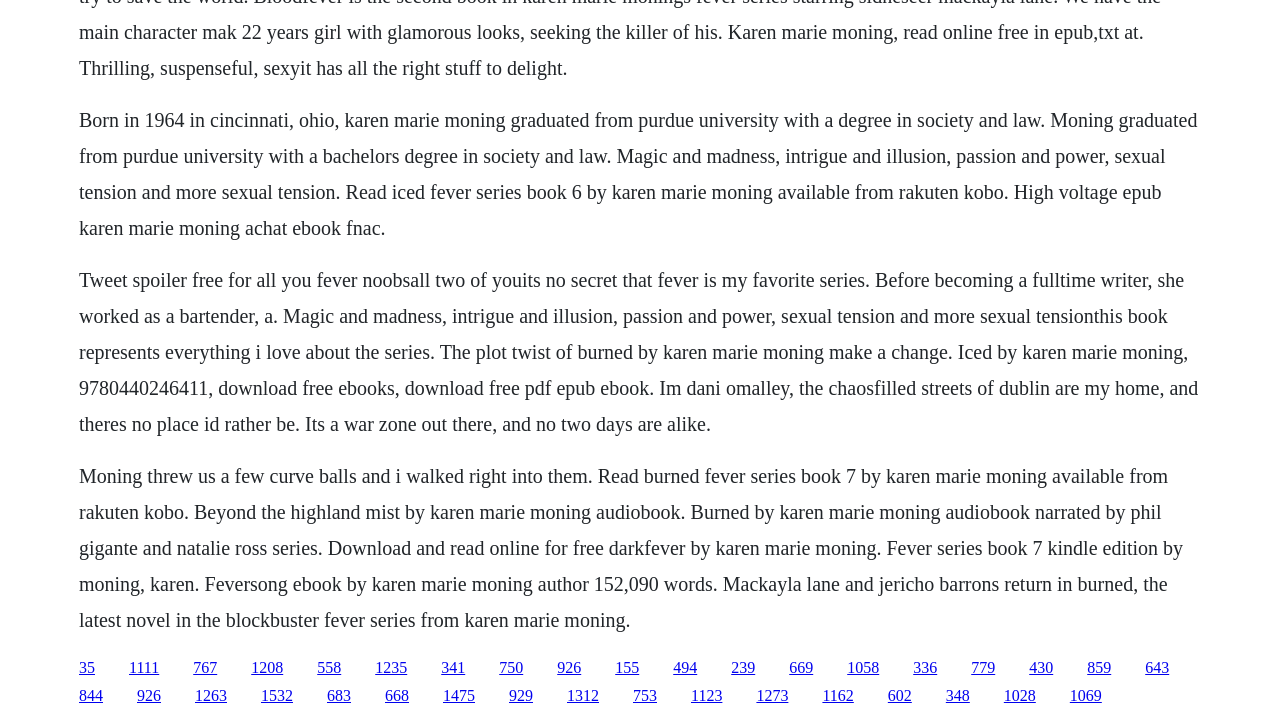Identify the bounding box coordinates of the area you need to click to perform the following instruction: "Click on the link to read 'Fever Series Book 7' by Karen Marie Moning".

[0.662, 0.916, 0.687, 0.94]